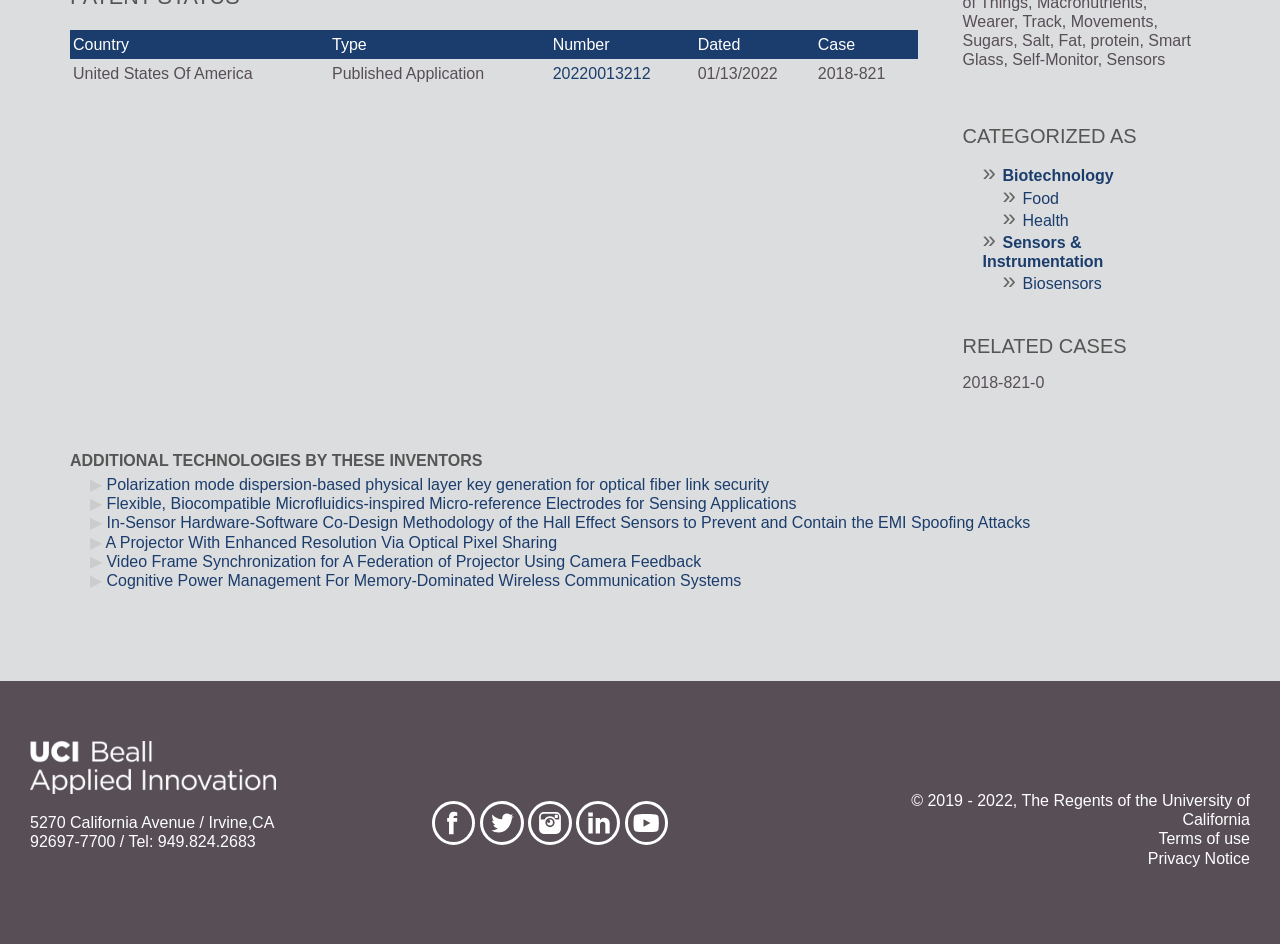What is the categorized technology?
Give a thorough and detailed response to the question.

The answer can be found in the section 'CATEGORIZED AS' which lists the categorized technologies, including 'Biotechnology'.